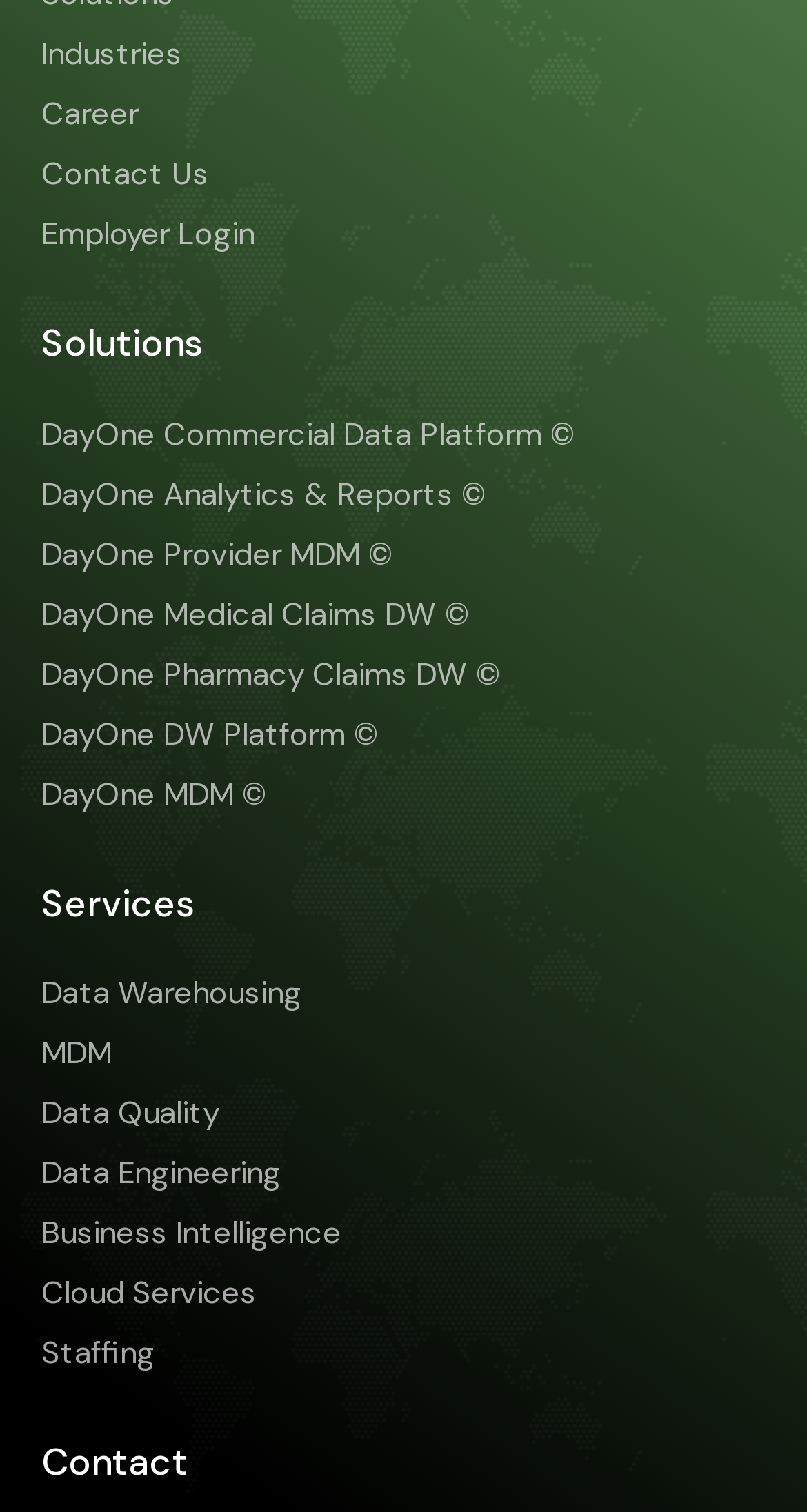Identify the bounding box coordinates for the region of the element that should be clicked to carry out the instruction: "View January 2017 archives". The bounding box coordinates should be four float numbers between 0 and 1, i.e., [left, top, right, bottom].

None